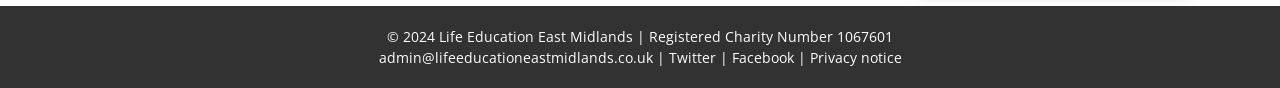Using the format (top-left x, top-left y, bottom-right x, bottom-right y), provide the bounding box coordinates for the described UI element. All values should be floating point numbers between 0 and 1: Privacy notice

[0.632, 0.54, 0.704, 0.756]